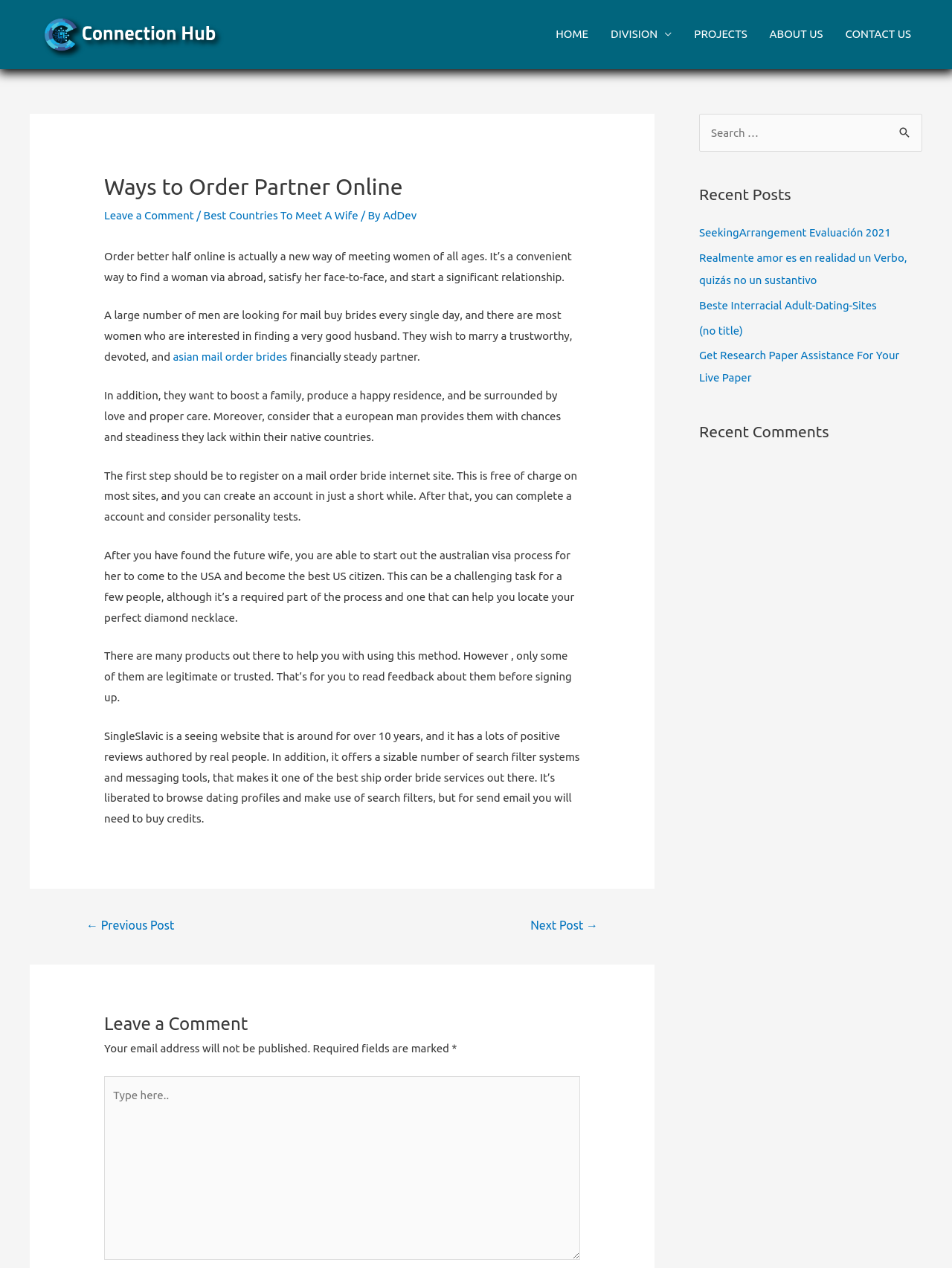Explain the webpage in detail.

The webpage is titled "Ways to Order Partner Online – Connection Hub" and has a prominent logo and link to "Connection Hub" at the top left corner. Below the logo, there is a navigation menu with links to "HOME", "DIVISION", "PROJECTS", "ABOUT US", and "CONTACT US" stretching across the top of the page.

The main content area is divided into two sections. On the left, there is an article with a heading "Ways to Order Partner Online" followed by a series of paragraphs discussing the concept of mail-order brides and the process of finding a partner online. The text is interspersed with links to related topics, such as "asian mail order brides" and "SingleSlavic", a dating website.

On the right side of the page, there are three complementary sections. The first section contains a search bar with a label "Search for:" and a button to initiate the search. The second section is titled "Recent Posts" and lists five links to recent articles, including "SeekingArrangement Evaluación 2021" and "Beste Interracial Adult-Dating-Sites". The third section is titled "Recent Comments" but does not contain any comments.

At the bottom of the page, there is a navigation section labeled "Posts" with links to previous and next posts. Below that, there is a comment section with a heading "Leave a Comment" and a text box to enter a comment. The comment section also includes a note stating that email addresses will not be published and indicates required fields with an asterisk.